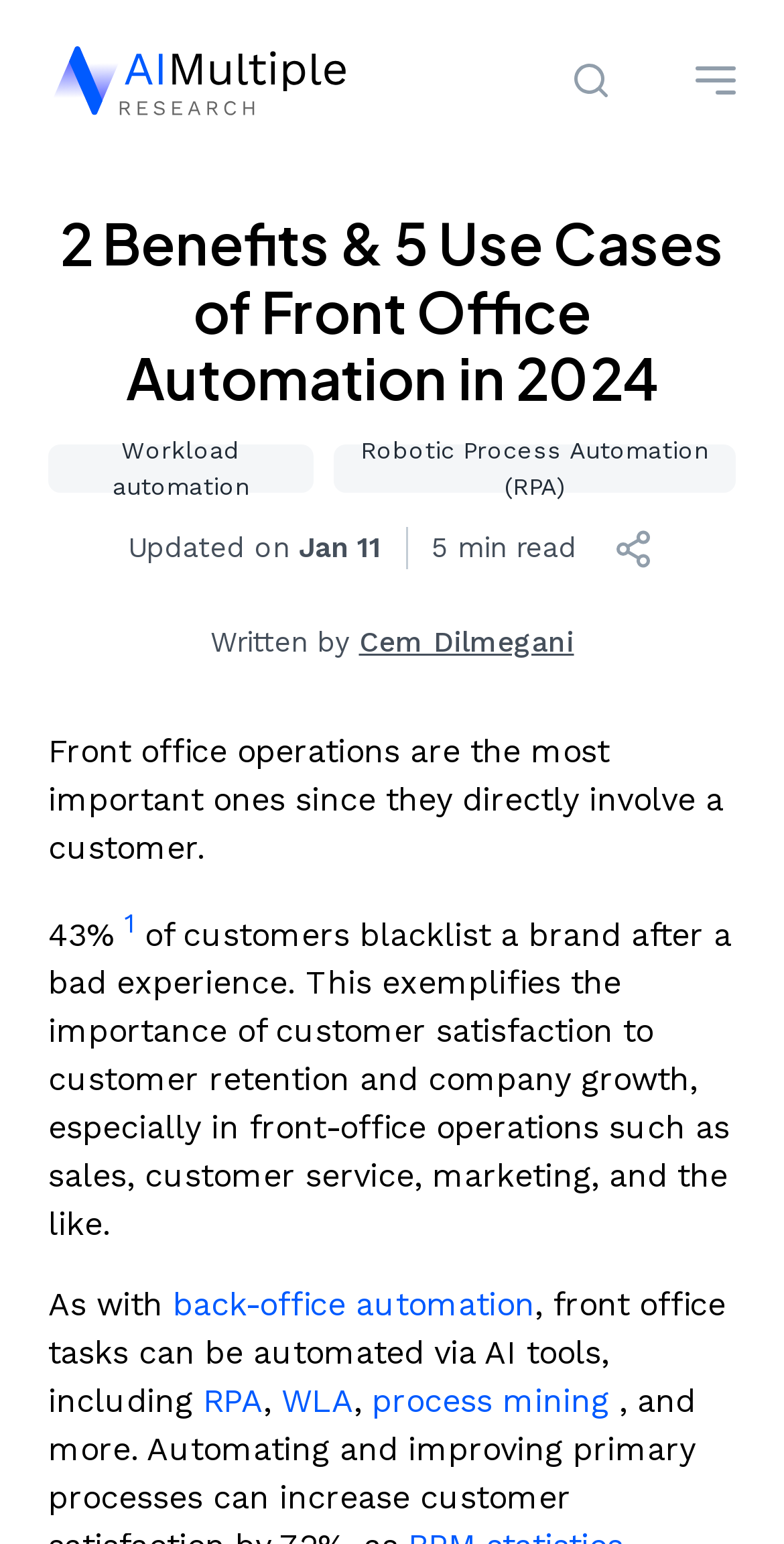Please identify the bounding box coordinates of the area that needs to be clicked to follow this instruction: "Read about AI".

[0.062, 0.216, 0.938, 0.244]